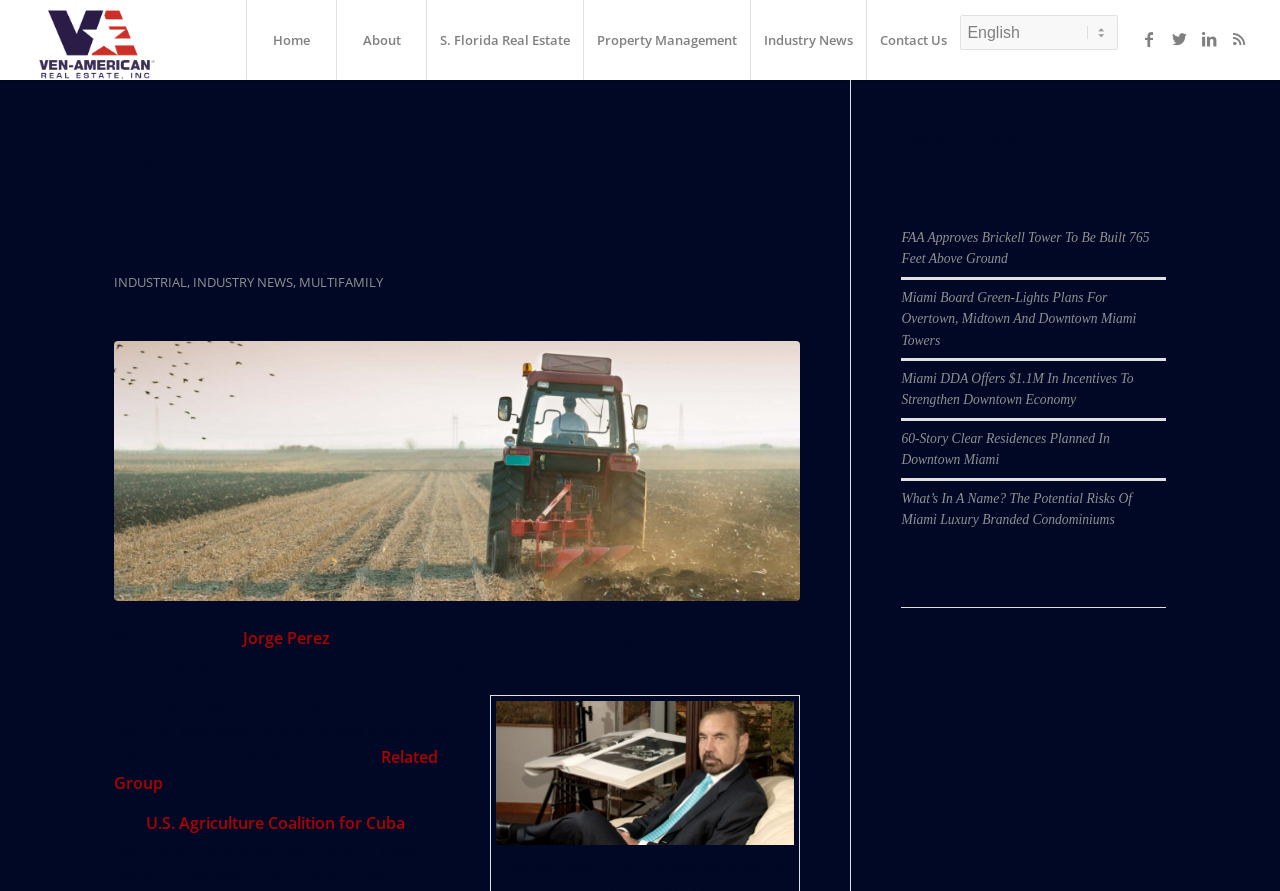Calculate the bounding box coordinates for the UI element based on the following description: "title="U.S. Agriculture Coalition for Cuba4"". Ensure the coordinates are four float numbers between 0 and 1, i.e., [left, top, right, bottom].

[0.089, 0.382, 0.625, 0.675]